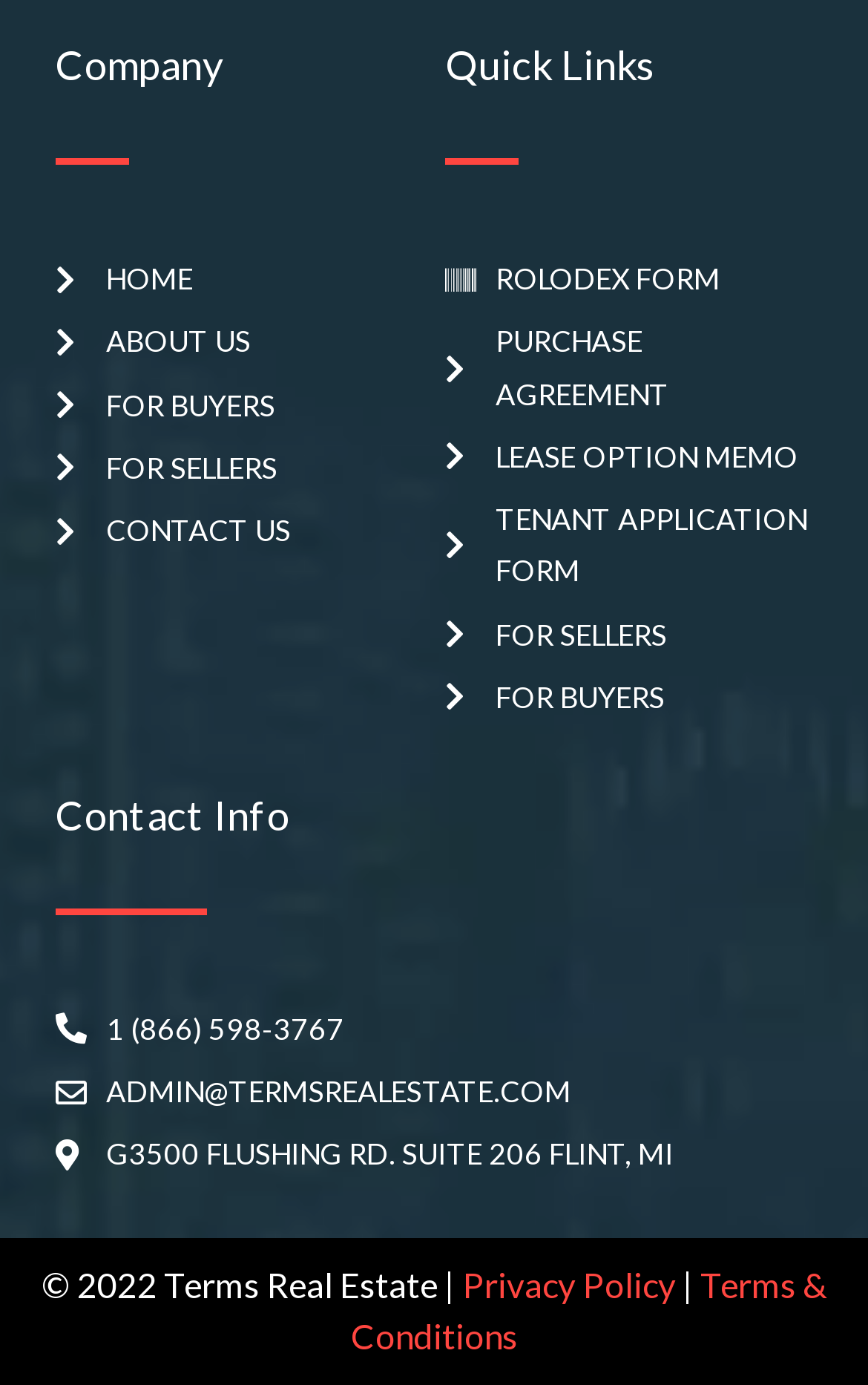Using the element description provided, determine the bounding box coordinates in the format (top-left x, top-left y, bottom-right x, bottom-right y). Ensure that all values are floating point numbers between 0 and 1. Element description: Terms & Conditions

[0.404, 0.913, 0.953, 0.979]